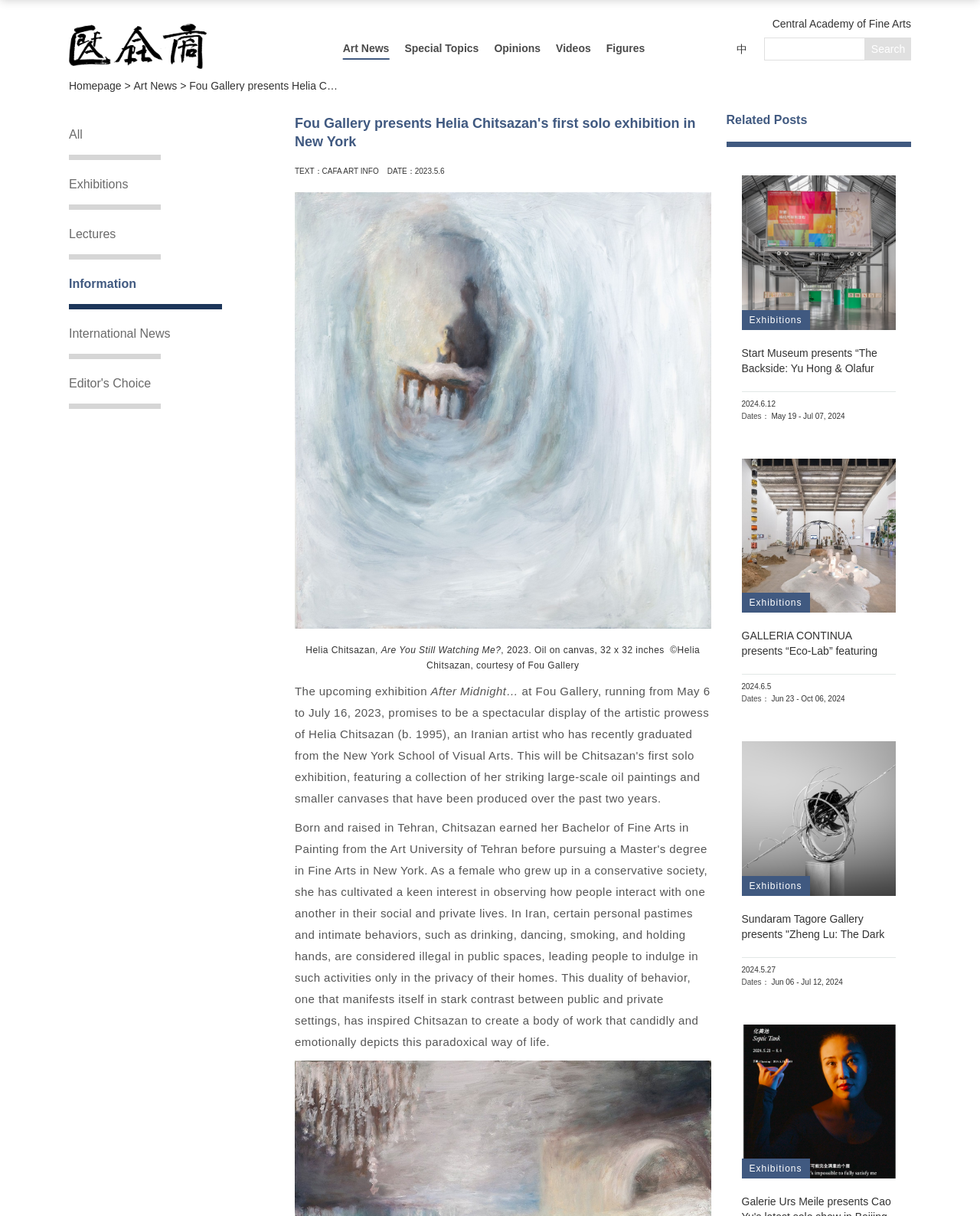How many inches is the artwork?
Provide a fully detailed and comprehensive answer to the question.

I found the answer by looking at the text description of the image, which mentions '32 x 32 inches' as the size of the artwork.